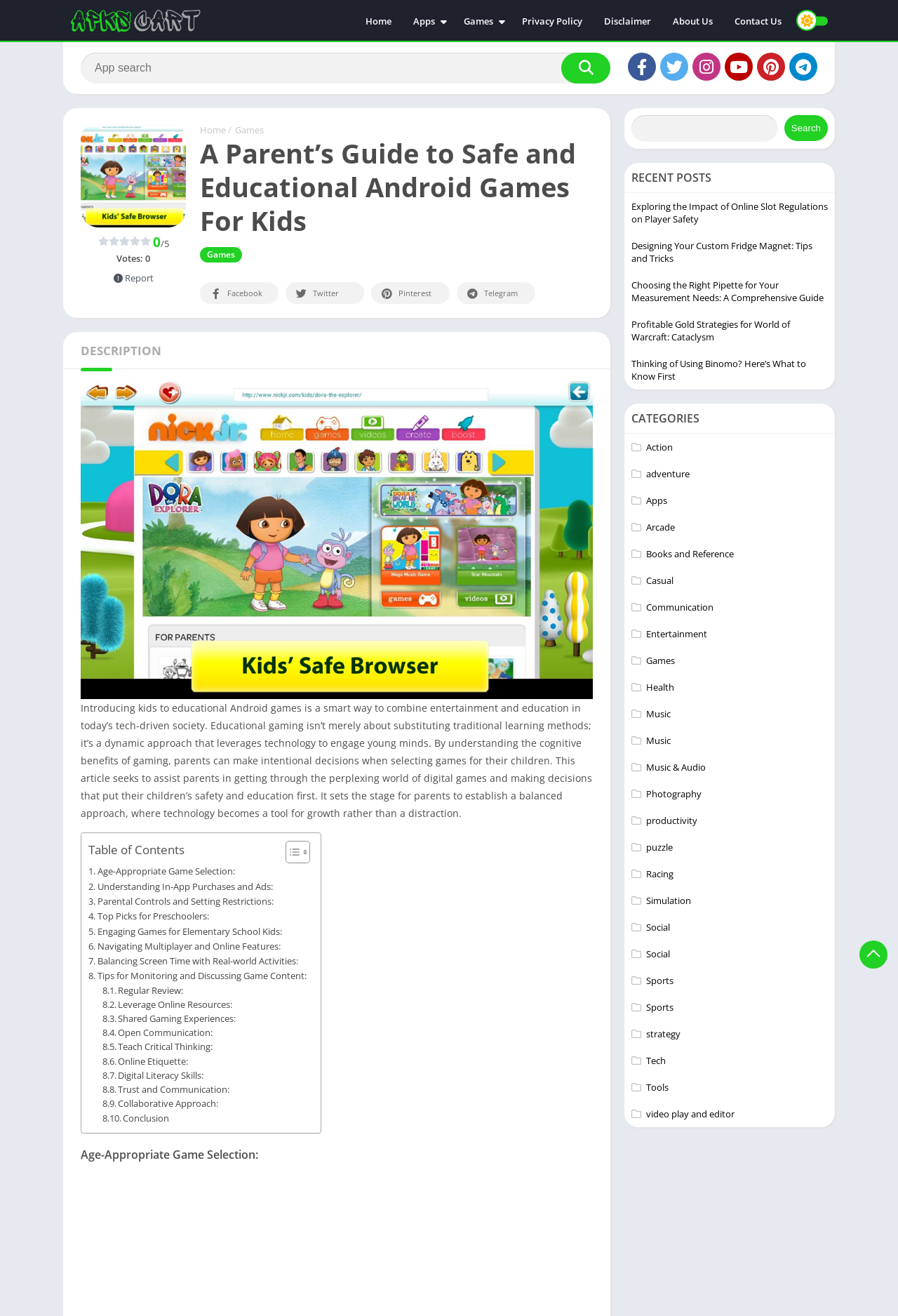Please find and generate the text of the main heading on the webpage.

A Parent’s Guide to Safe and Educational Android Games For Kids